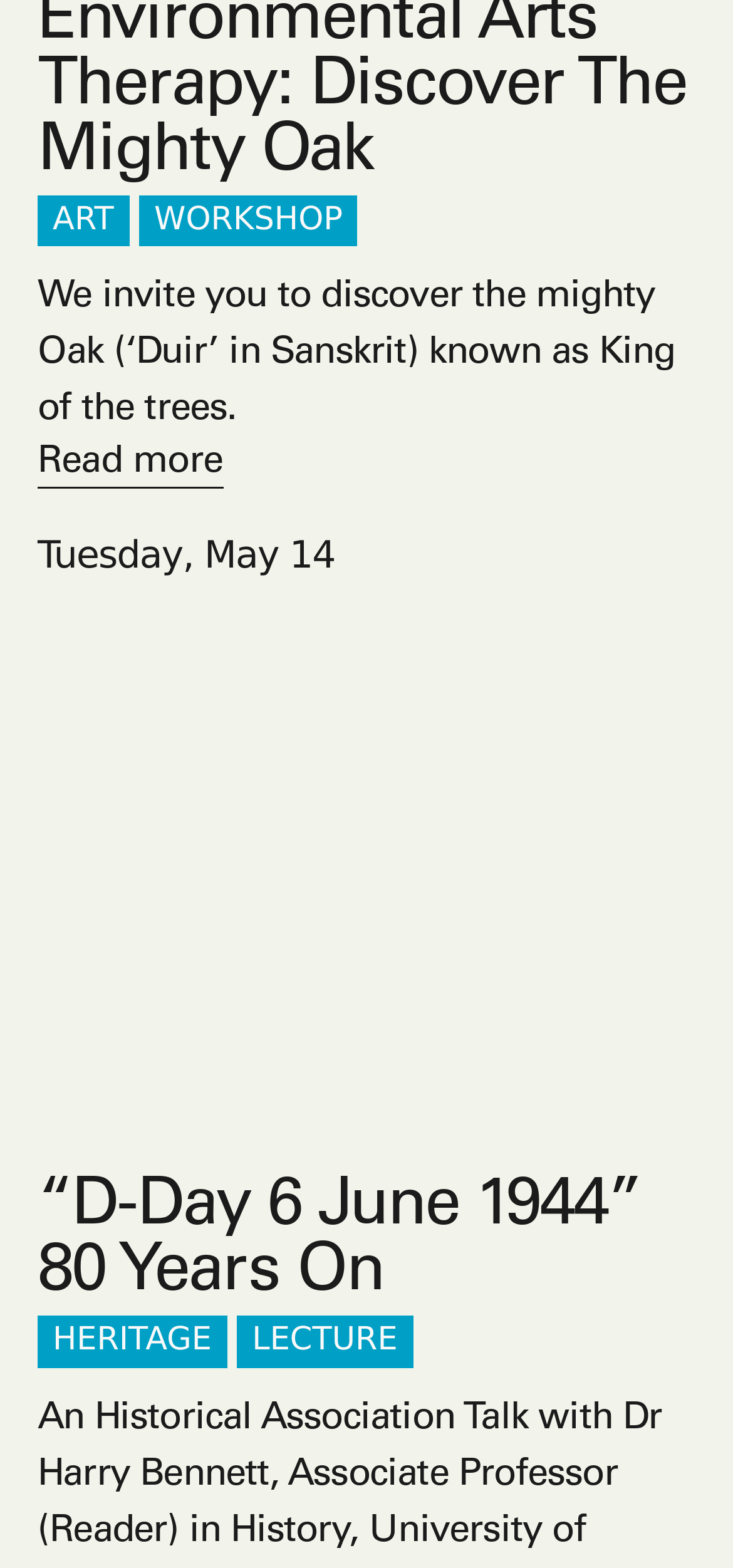Identify the bounding box for the described UI element: "alt="Untitled design (6)"".

[0.051, 0.384, 0.949, 0.719]